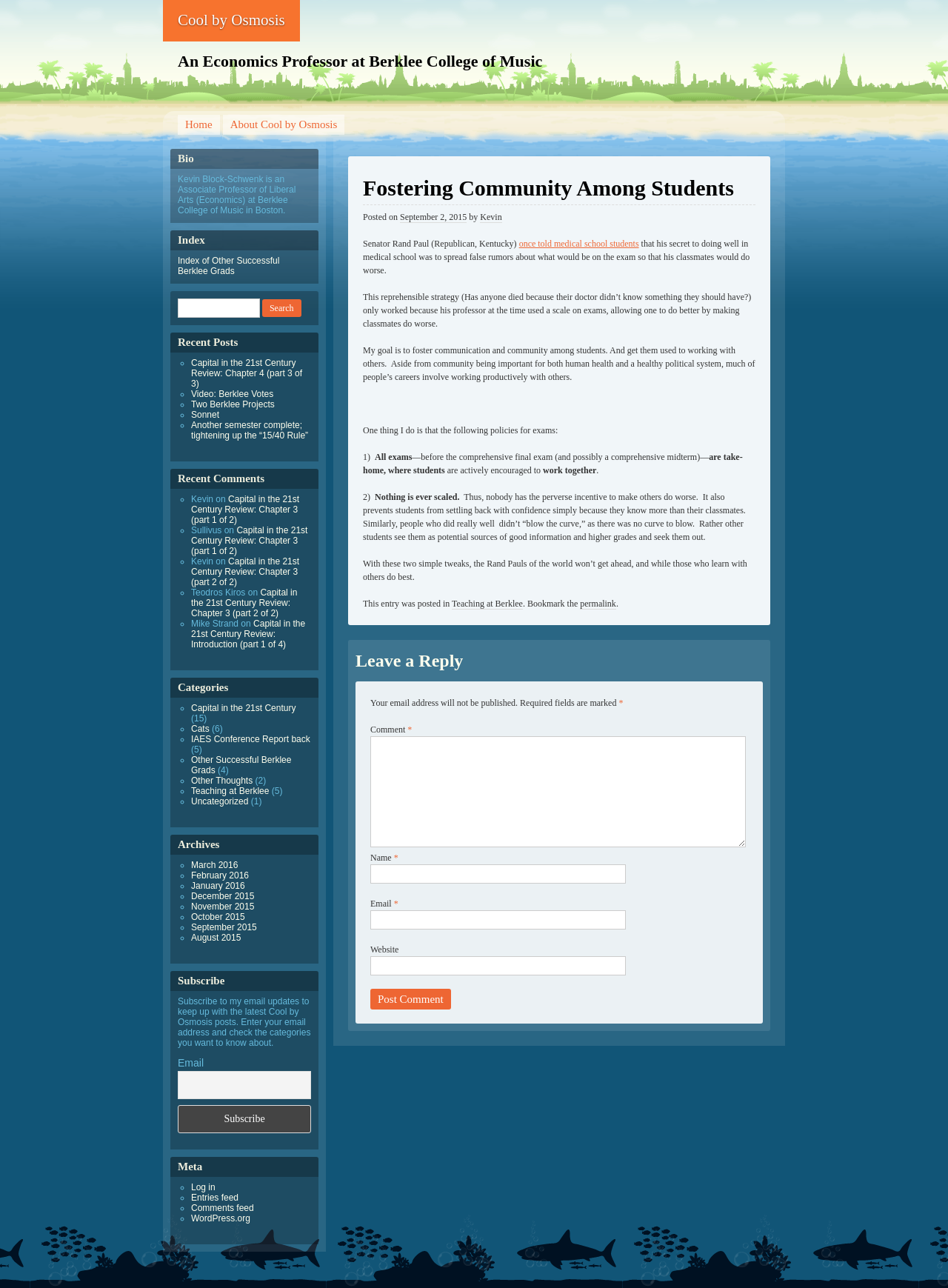Identify and provide the title of the webpage.

Cool by Osmosis